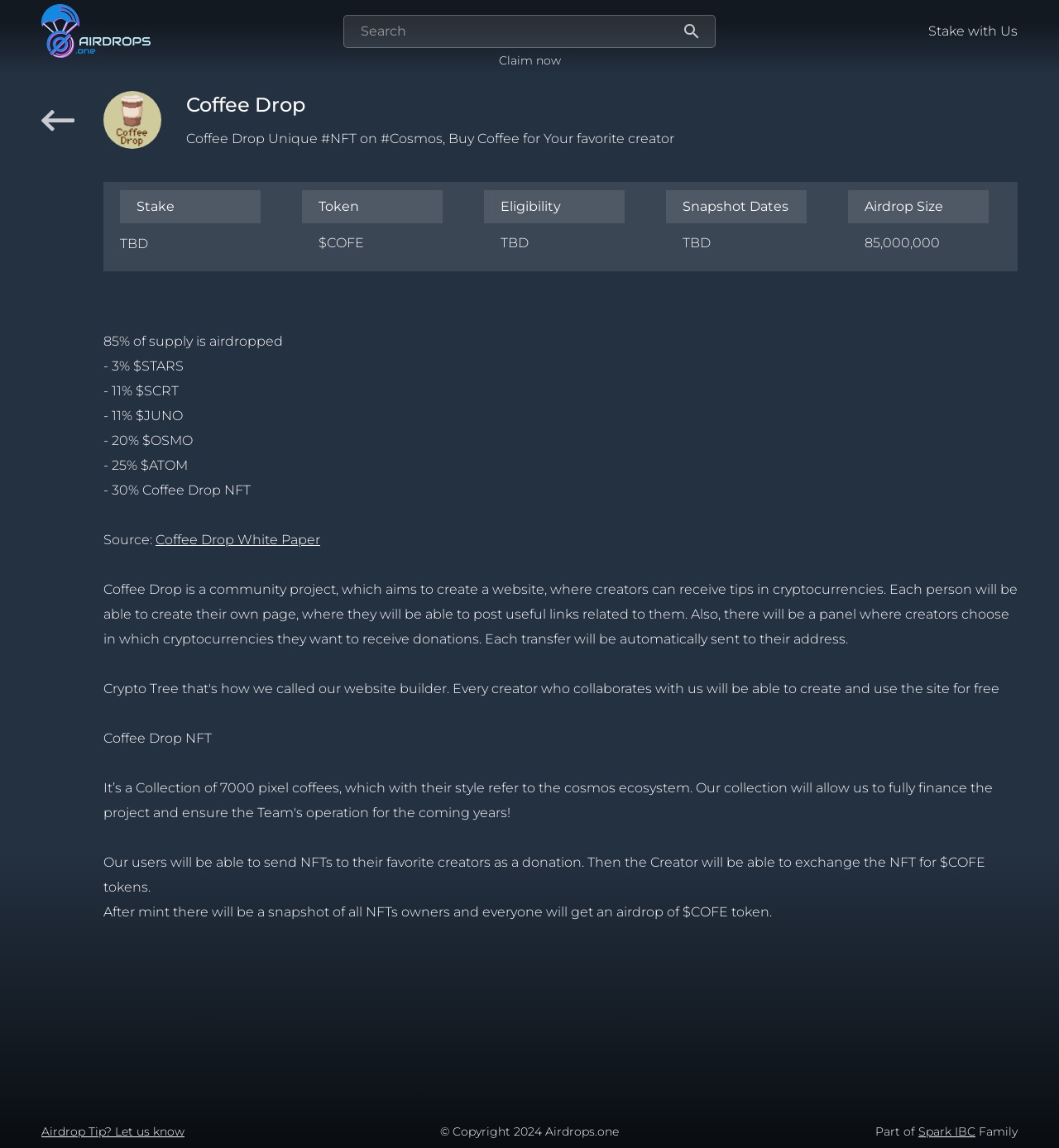Please provide a detailed answer to the question below by examining the image:
What will happen after the NFT mint?

After the NFT mint, there will be a snapshot of all NFT owners, and everyone will get an airdrop of $COFE tokens, as mentioned in the paragraph that starts with 'After mint...'.